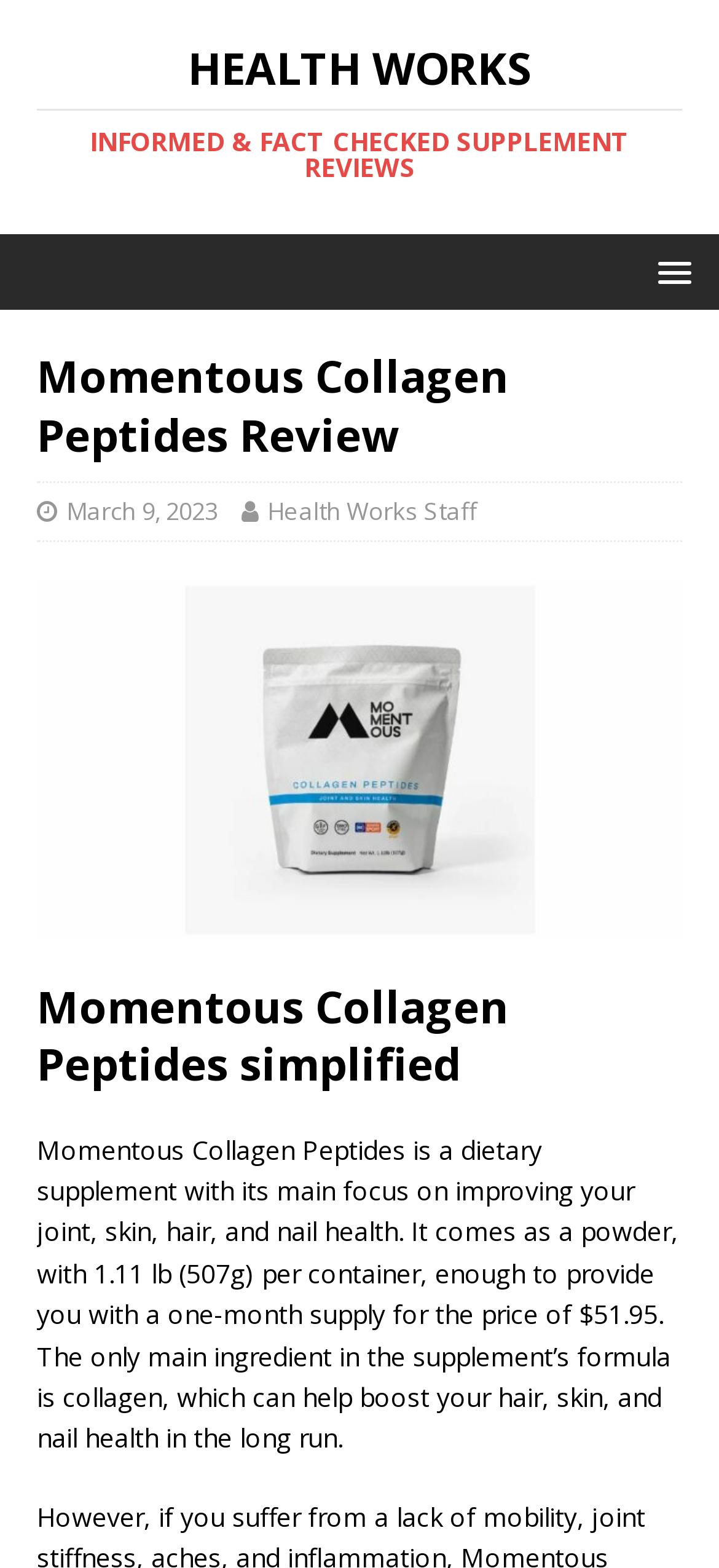Who is the author of the Momentous Collagen Peptides review?
Based on the image, give a one-word or short phrase answer.

Health Works Staff